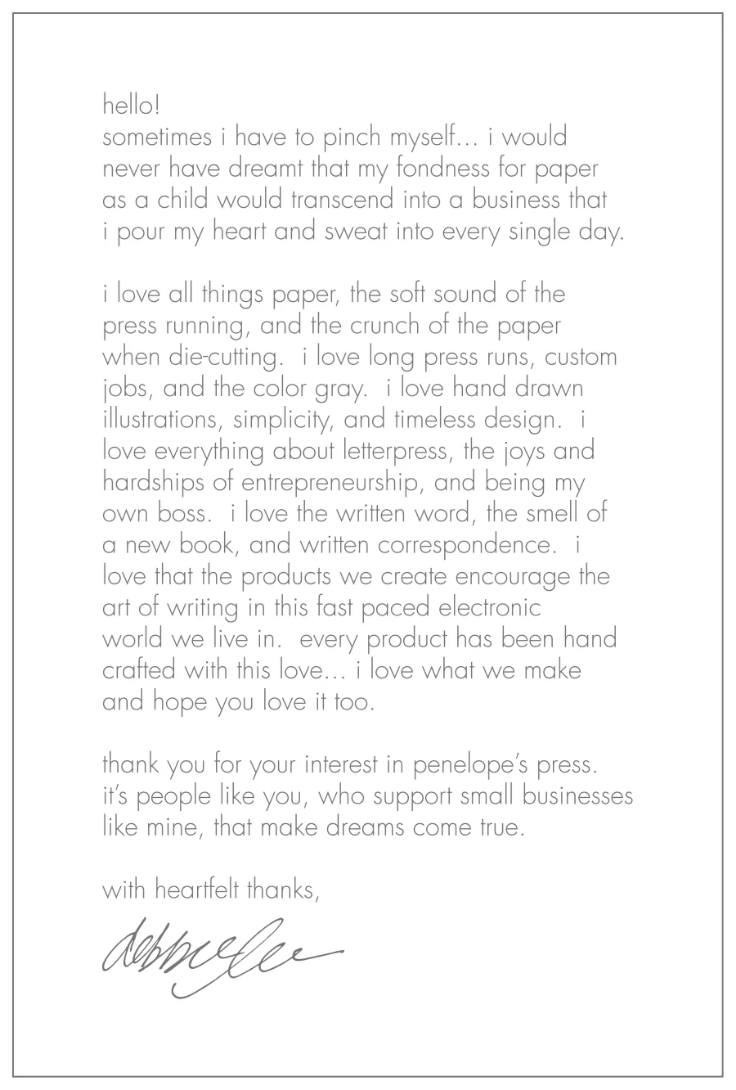Provide a brief response to the question using a single word or phrase: 
What is the tone of the letter?

Heartfelt